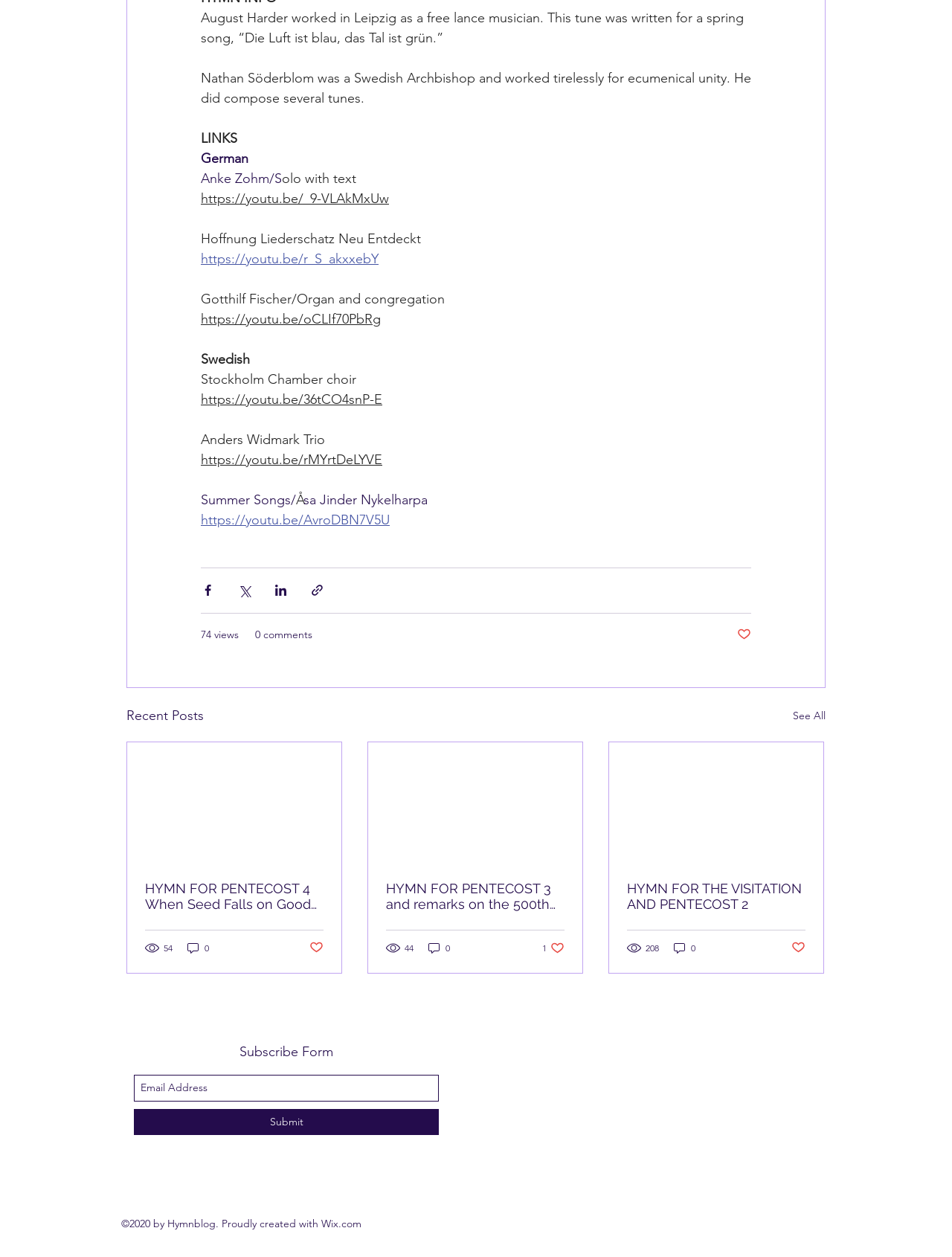Please indicate the bounding box coordinates of the element's region to be clicked to achieve the instruction: "visit Pinterest". Provide the coordinates as four float numbers between 0 and 1, i.e., [left, top, right, bottom].

None